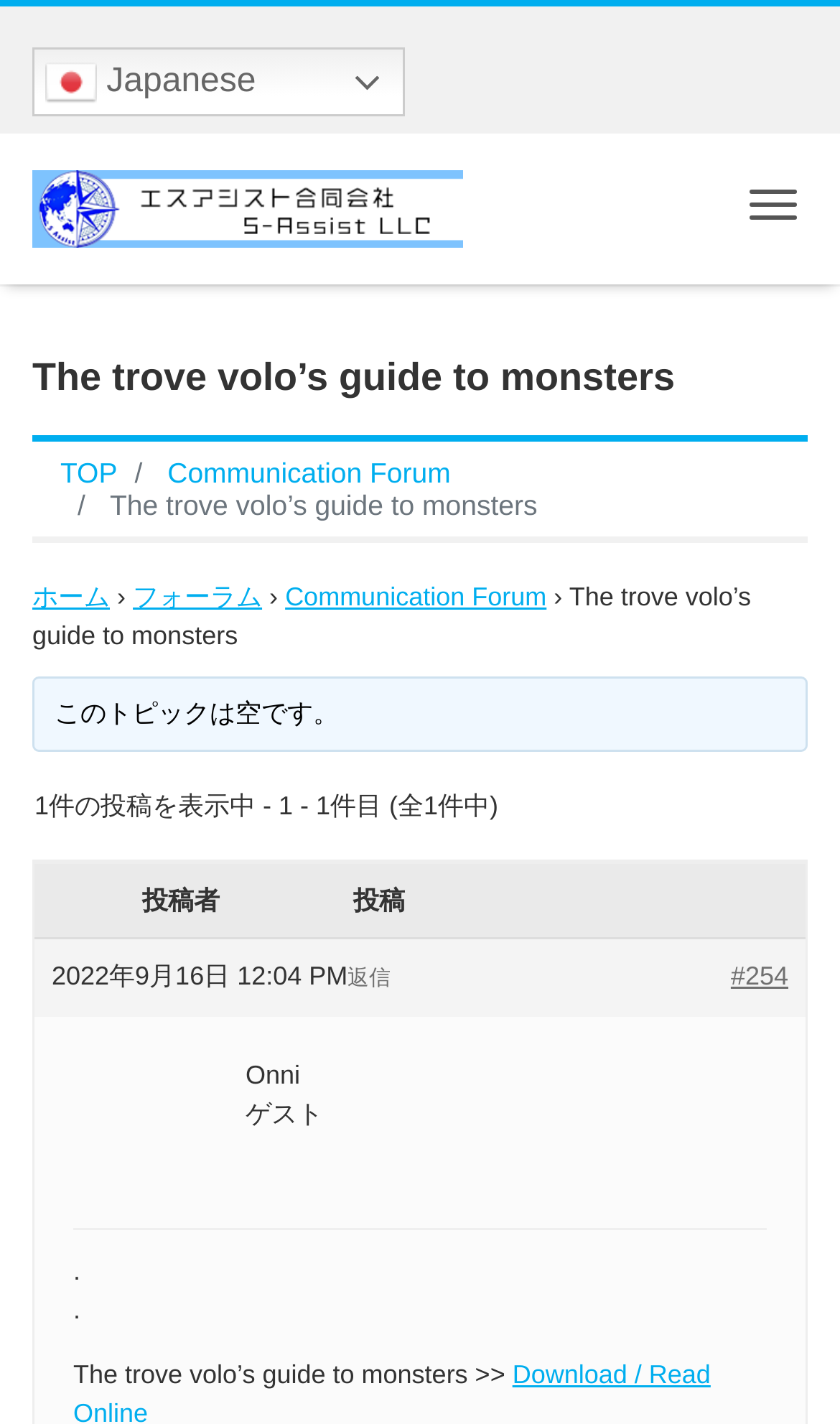Determine the bounding box coordinates of the element's region needed to click to follow the instruction: "View the topic 'The trove volo’s guide to monsters'". Provide these coordinates as four float numbers between 0 and 1, formatted as [left, top, right, bottom].

[0.131, 0.344, 0.64, 0.367]